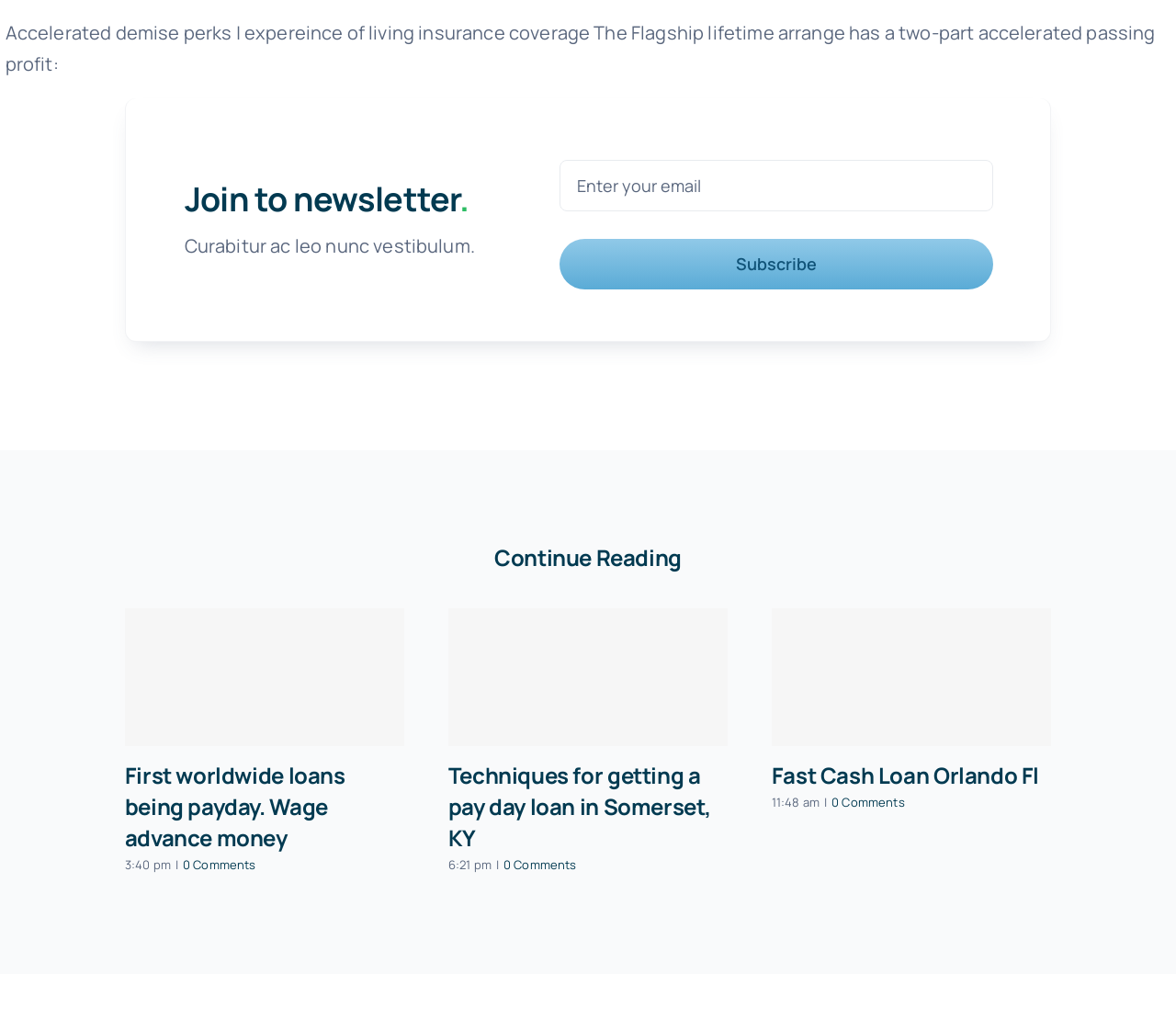Identify the bounding box coordinates for the element that needs to be clicked to fulfill this instruction: "Check Fast Cash Loan Orlando Fl". Provide the coordinates in the format of four float numbers between 0 and 1: [left, top, right, bottom].

[0.656, 0.59, 0.894, 0.724]